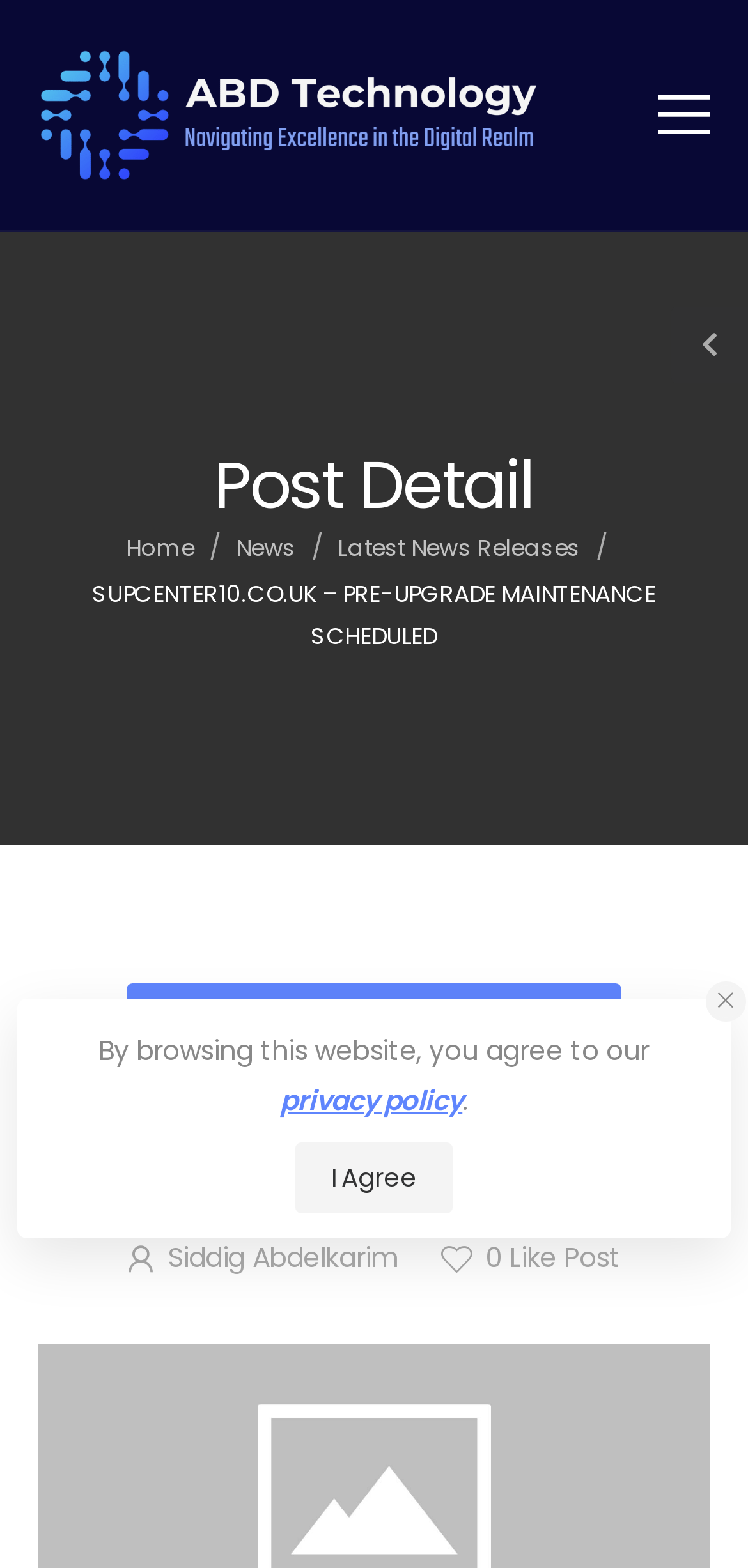How many links are in the top navigation menu?
Please provide a comprehensive answer based on the visual information in the image.

I found the number of links in the top navigation menu by looking at the links 'Home', 'News', 'Latest News Releases', and 'Mobile Menu', which are all located at the top of the webpage.